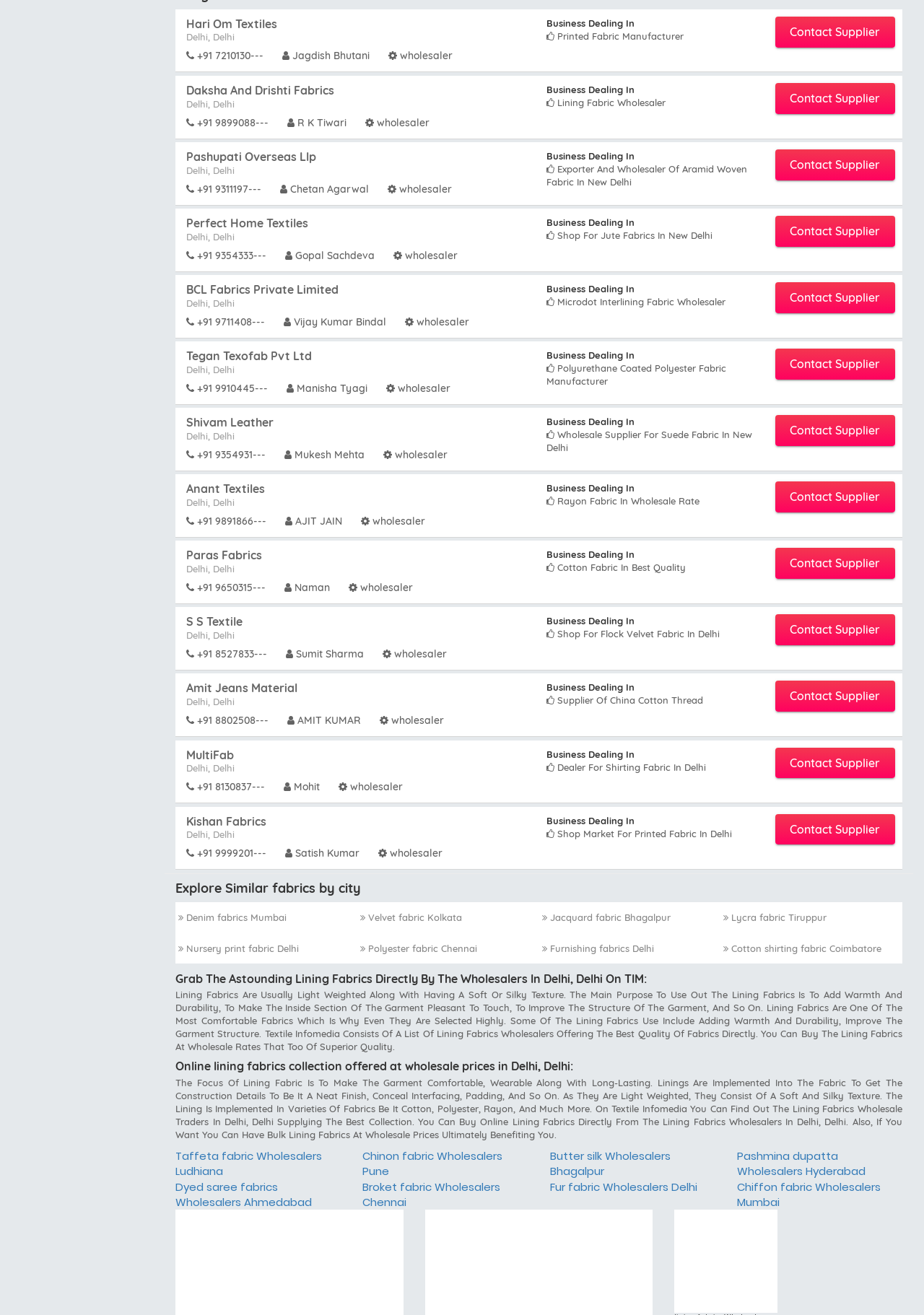Pinpoint the bounding box coordinates of the element you need to click to execute the following instruction: "Get in touch with Pashupati Overseas Llp". The bounding box should be represented by four float numbers between 0 and 1, in the format [left, top, right, bottom].

[0.202, 0.113, 0.342, 0.124]